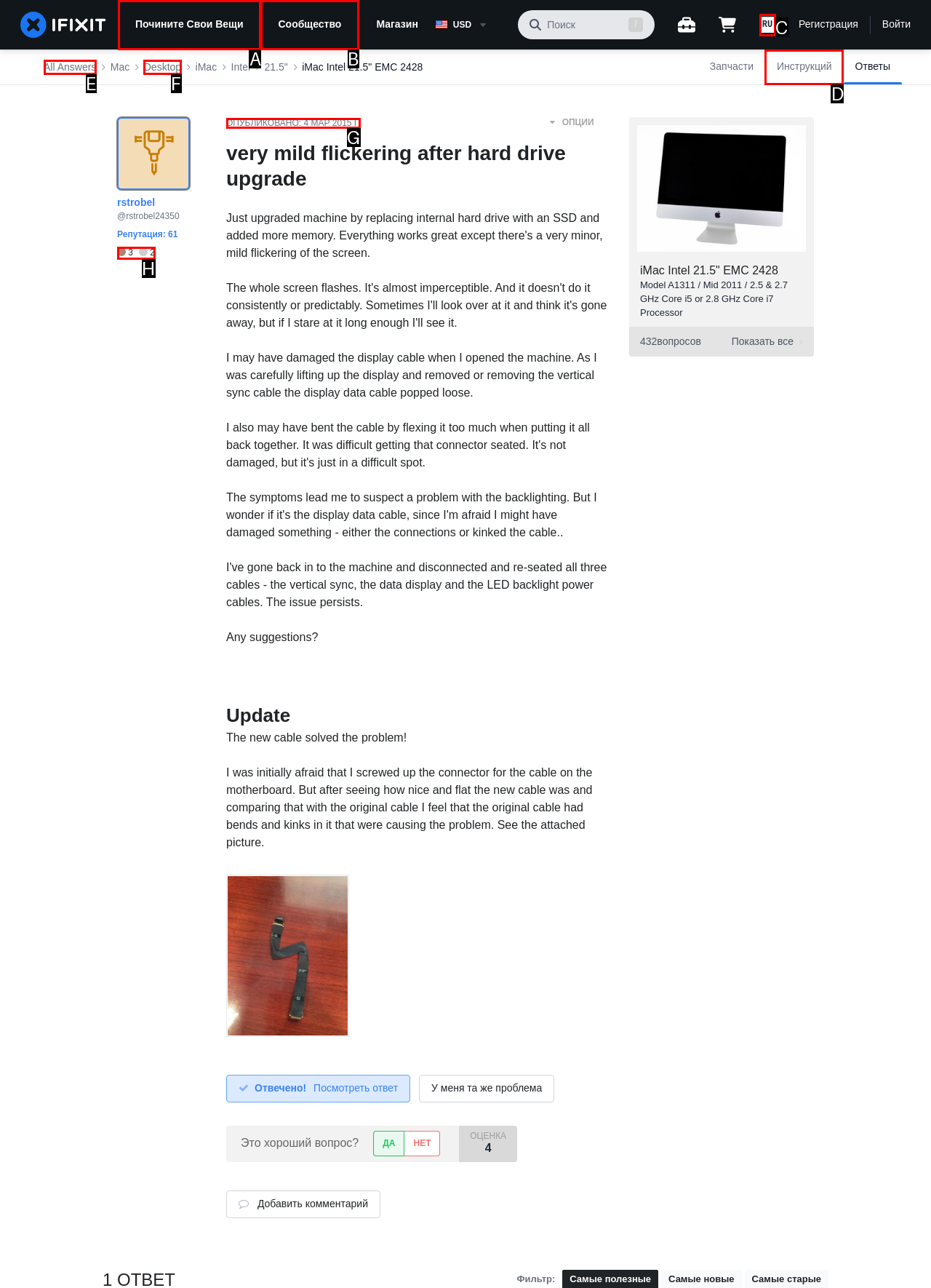Point out the HTML element I should click to achieve the following task: choose language Provide the letter of the selected option from the choices.

C